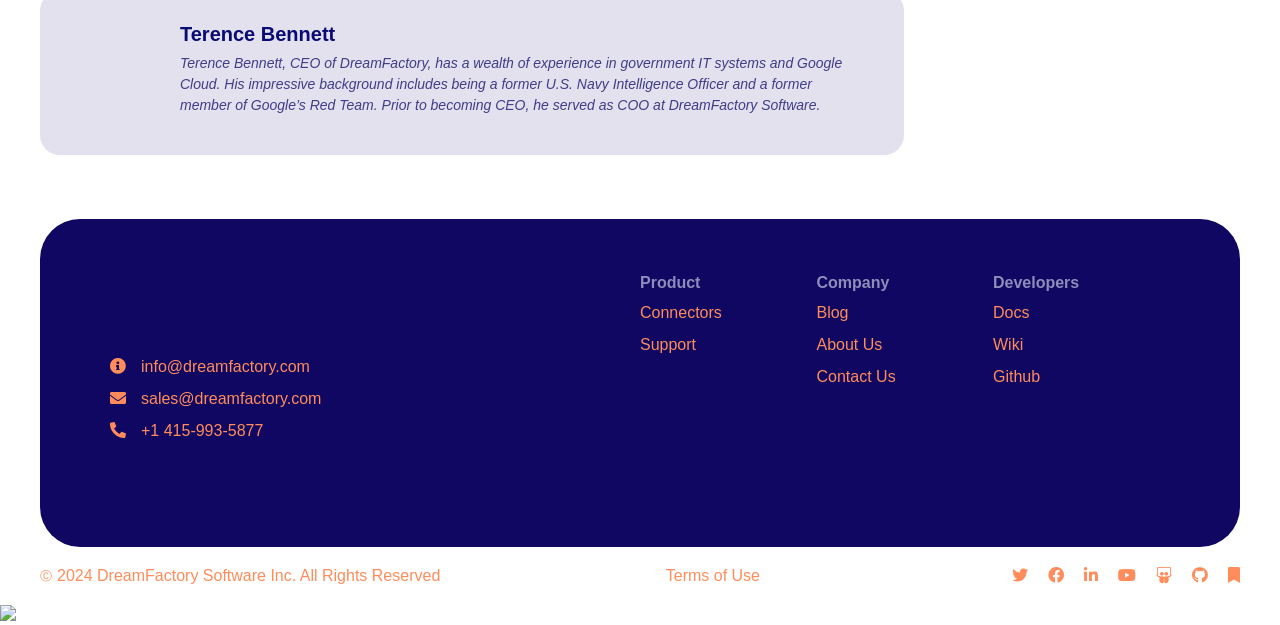Please specify the bounding box coordinates of the region to click in order to perform the following instruction: "Contact the company via email".

[0.11, 0.573, 0.242, 0.6]